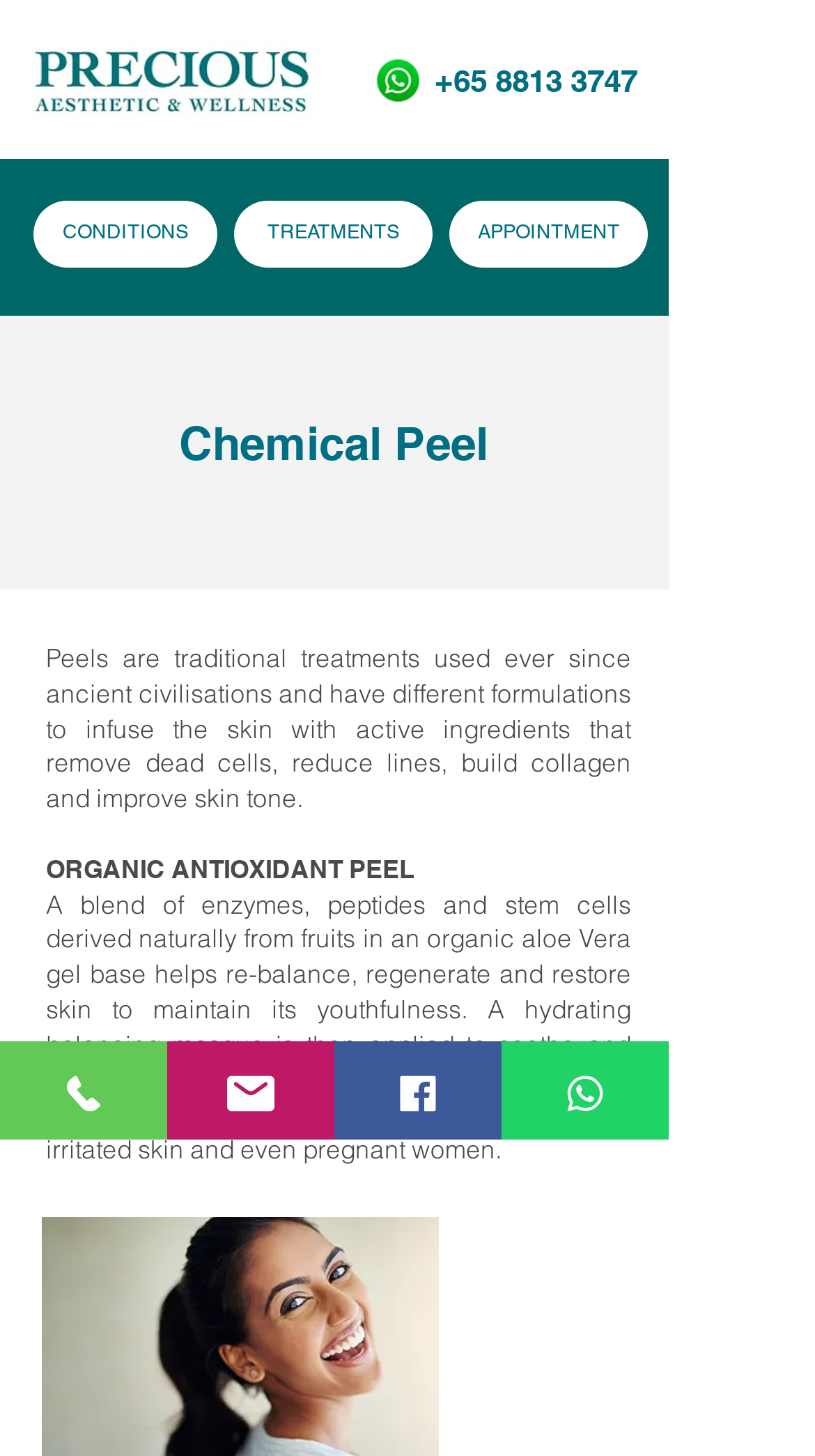Please provide the bounding box coordinates for the UI element as described: "parent_node: E-mail * aria-describedby="email-notes" name="email"". The coordinates must be four floats between 0 and 1, represented as [left, top, right, bottom].

None